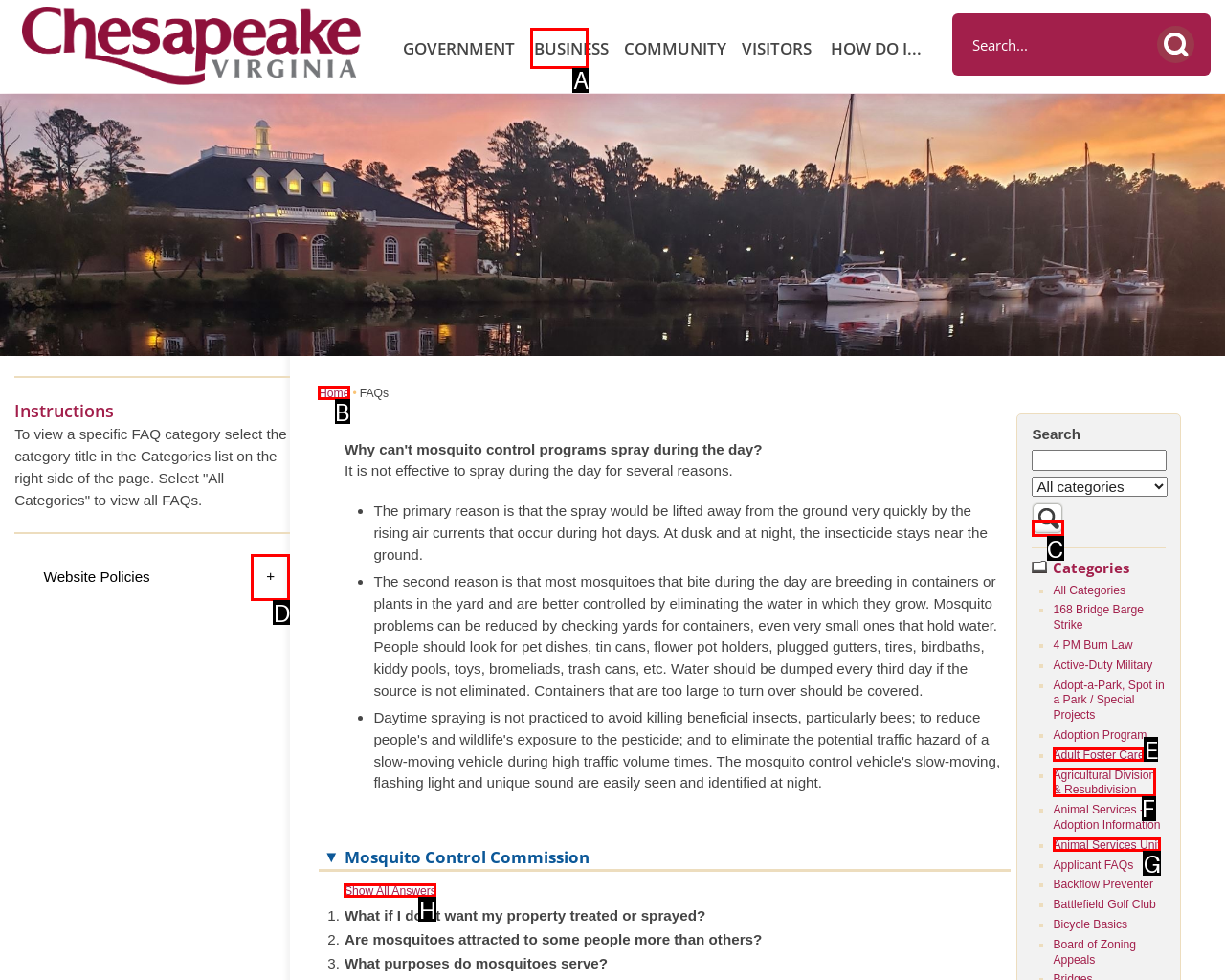Tell me the letter of the HTML element that best matches the description: Agricultural Division & Resubdivision from the provided options.

F